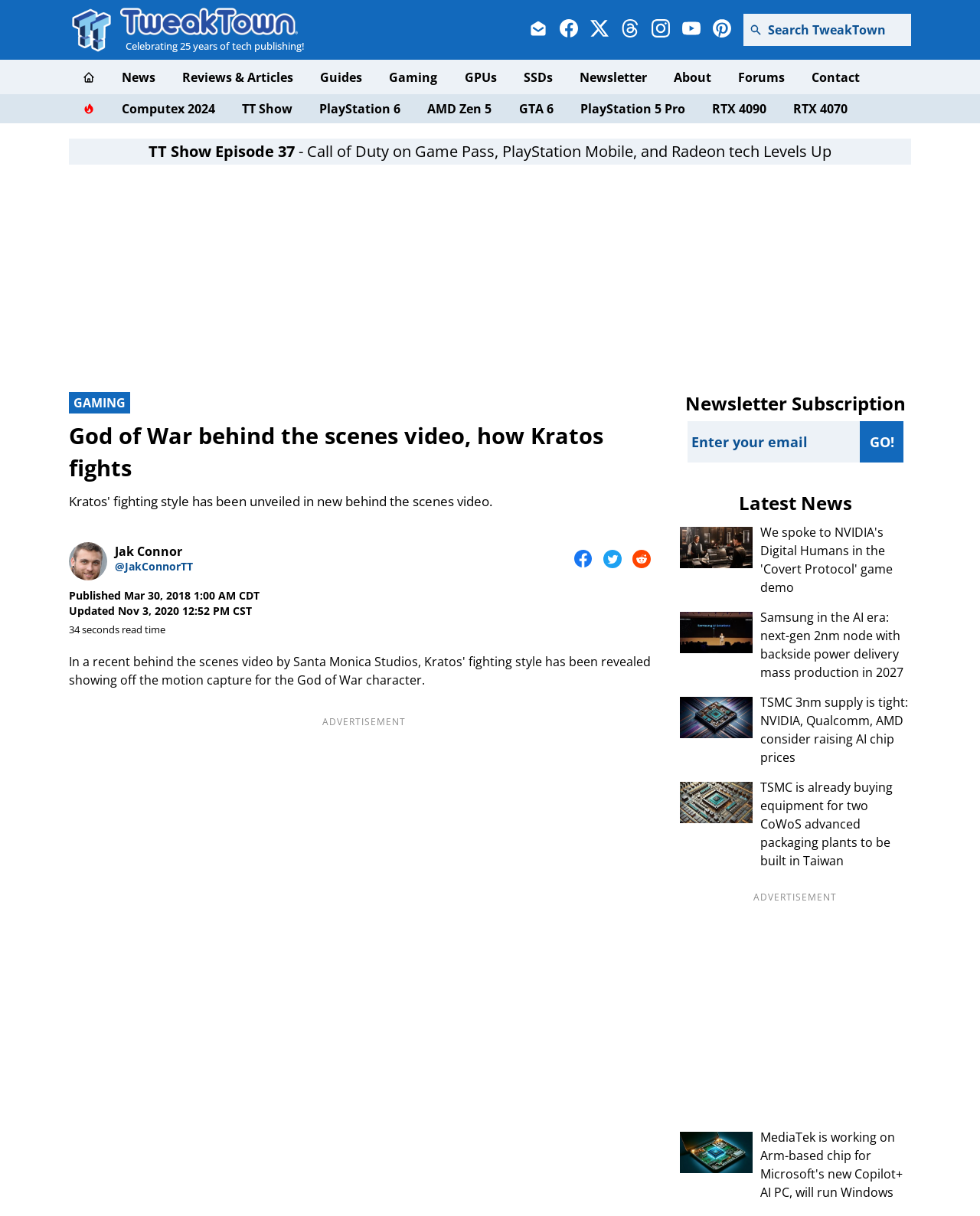For the given element description title="Subscribe to us on YouTube", determine the bounding box coordinates of the UI element. The coordinates should follow the format (top-left x, top-left y, bottom-right x, bottom-right y) and be within the range of 0 to 1.

[0.696, 0.015, 0.715, 0.034]